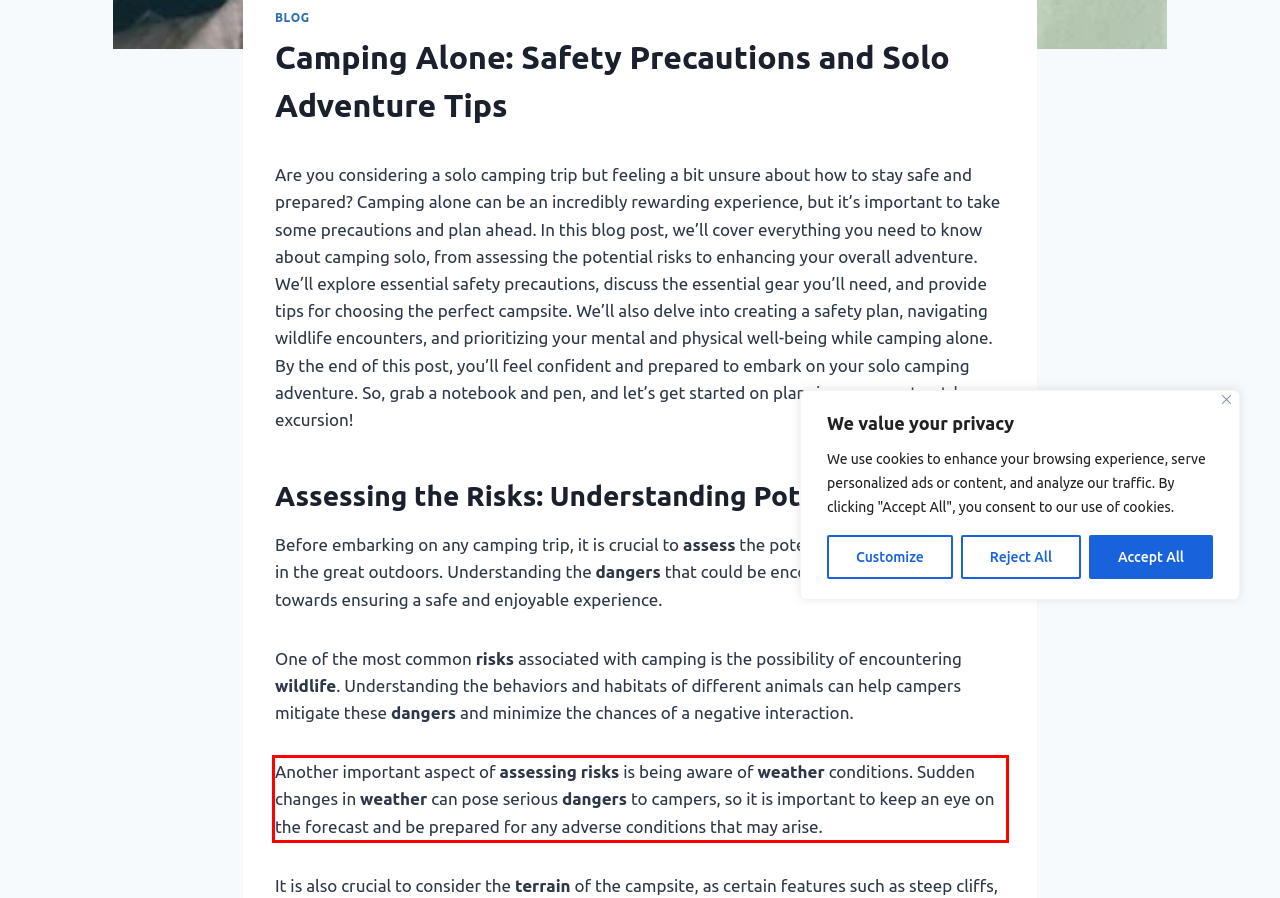Given a screenshot of a webpage with a red bounding box, extract the text content from the UI element inside the red bounding box.

Another important aspect of assessing risks is being aware of weather conditions. Sudden changes in weather can pose serious dangers to campers, so it is important to keep an eye on the forecast and be prepared for any adverse conditions that may arise.